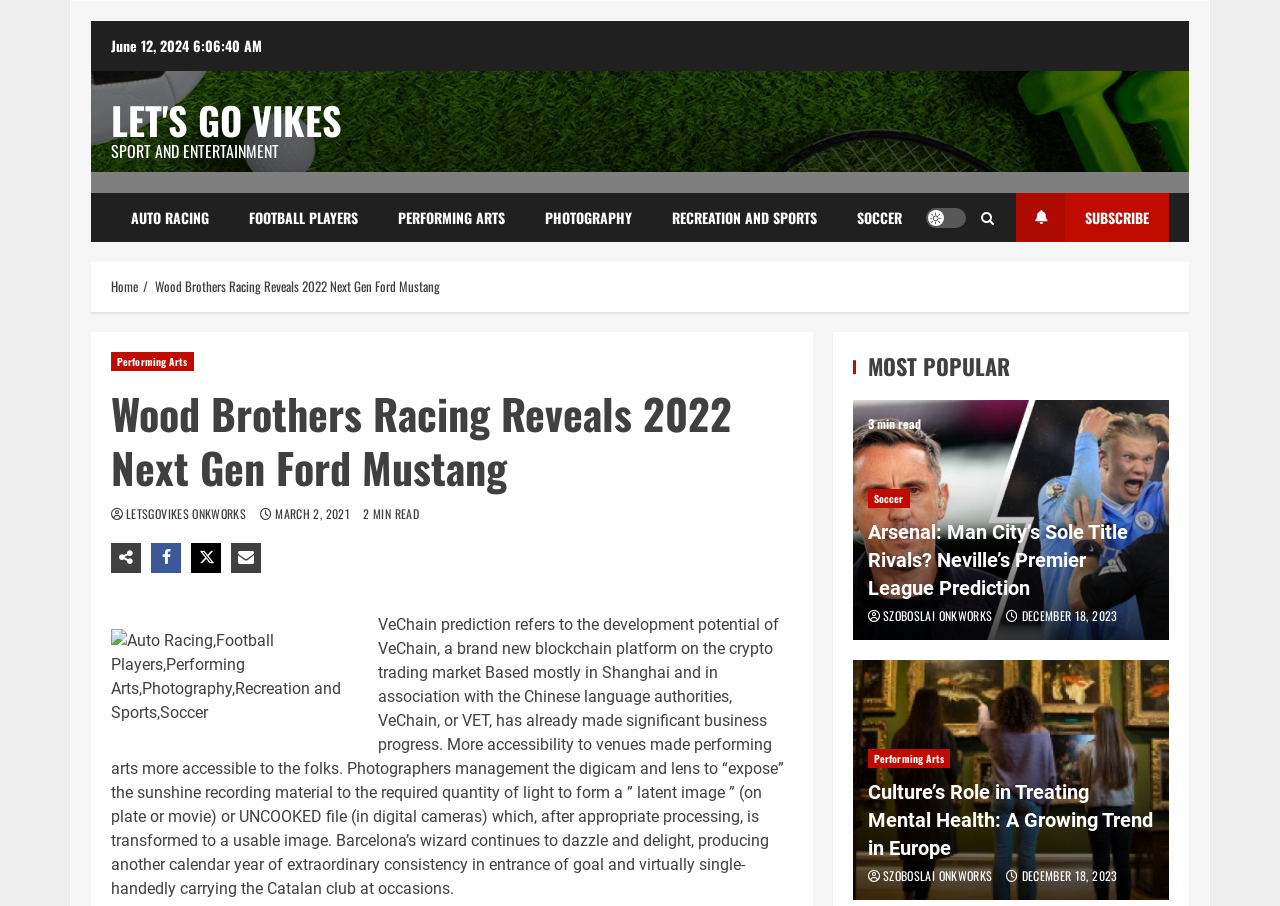Identify the bounding box coordinates of the area that should be clicked in order to complete the given instruction: "Check 'MOST POPULAR' section". The bounding box coordinates should be four float numbers between 0 and 1, i.e., [left, top, right, bottom].

[0.666, 0.388, 0.913, 0.42]